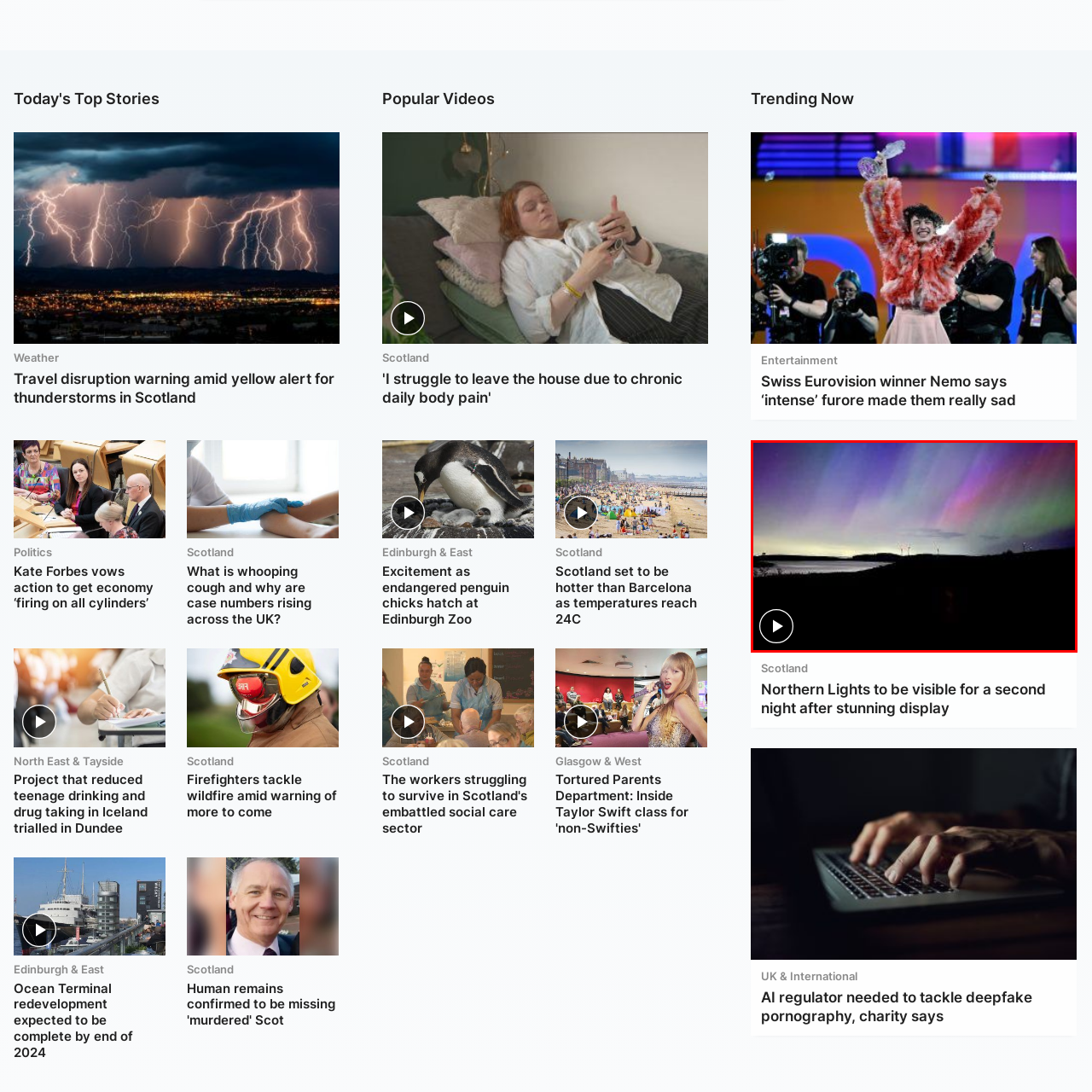Examine the portion of the image marked by the red rectangle, What structures are visible in the distance? Answer concisely using a single word or phrase.

Wind turbines